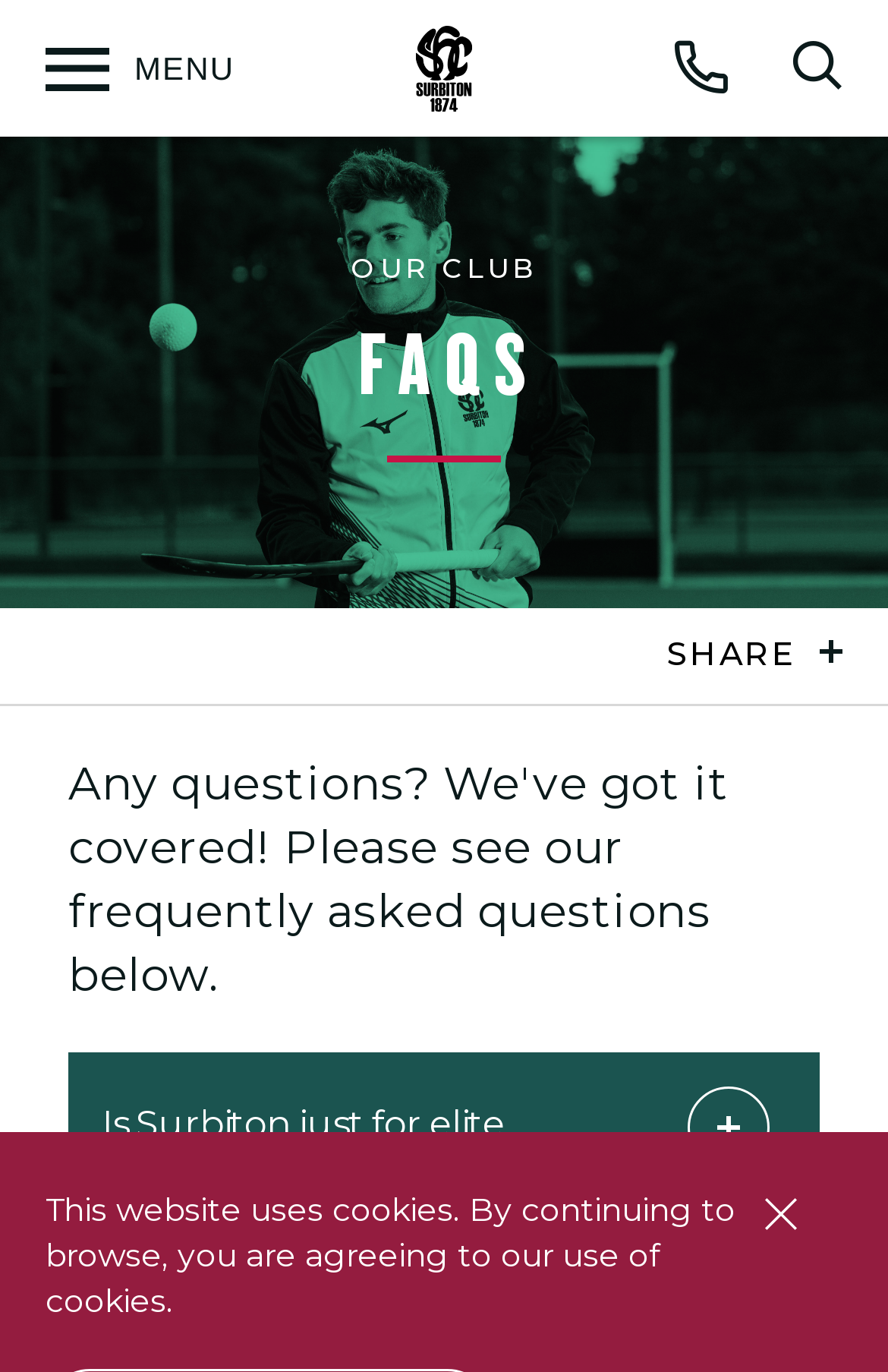Provide a brief response using a word or short phrase to this question:
What is the text above the 'MENU' button?

This website uses cookies...